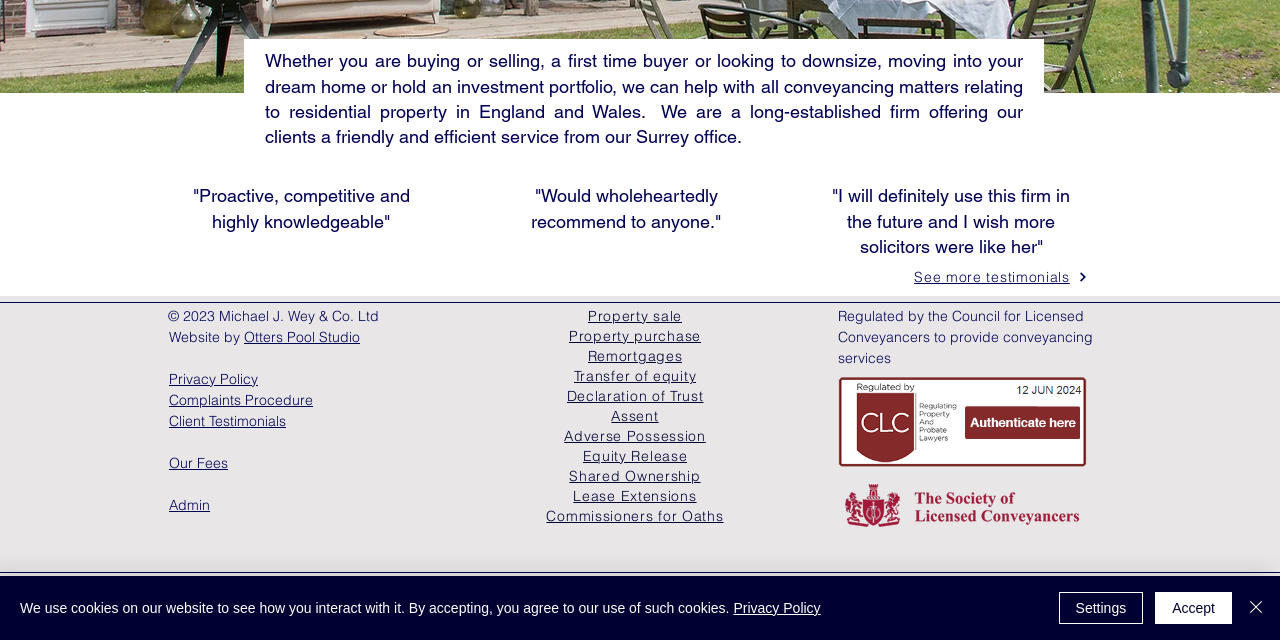Give the bounding box coordinates for the element described by: "Council for Licensed Conveyancers".

[0.655, 0.48, 0.847, 0.54]